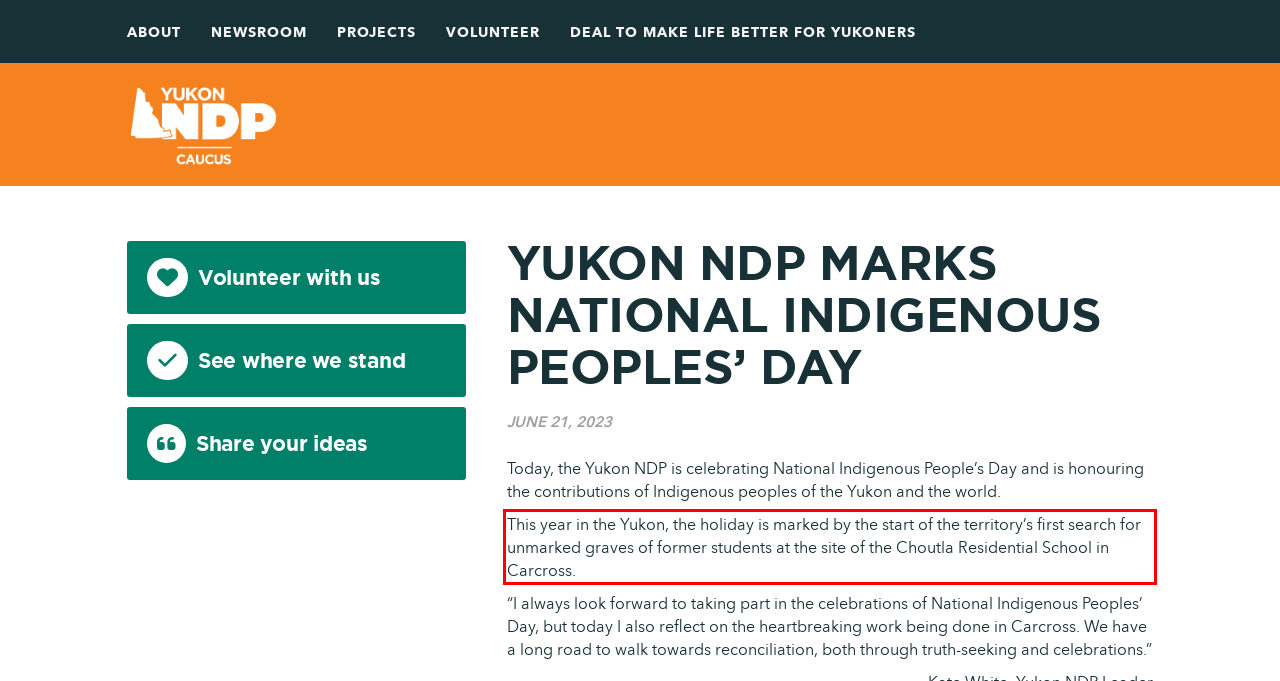Using the webpage screenshot, recognize and capture the text within the red bounding box.

This year in the Yukon, the holiday is marked by the start of the territory’s first search for unmarked graves of former students at the site of the Choutla Residential School in Carcross.